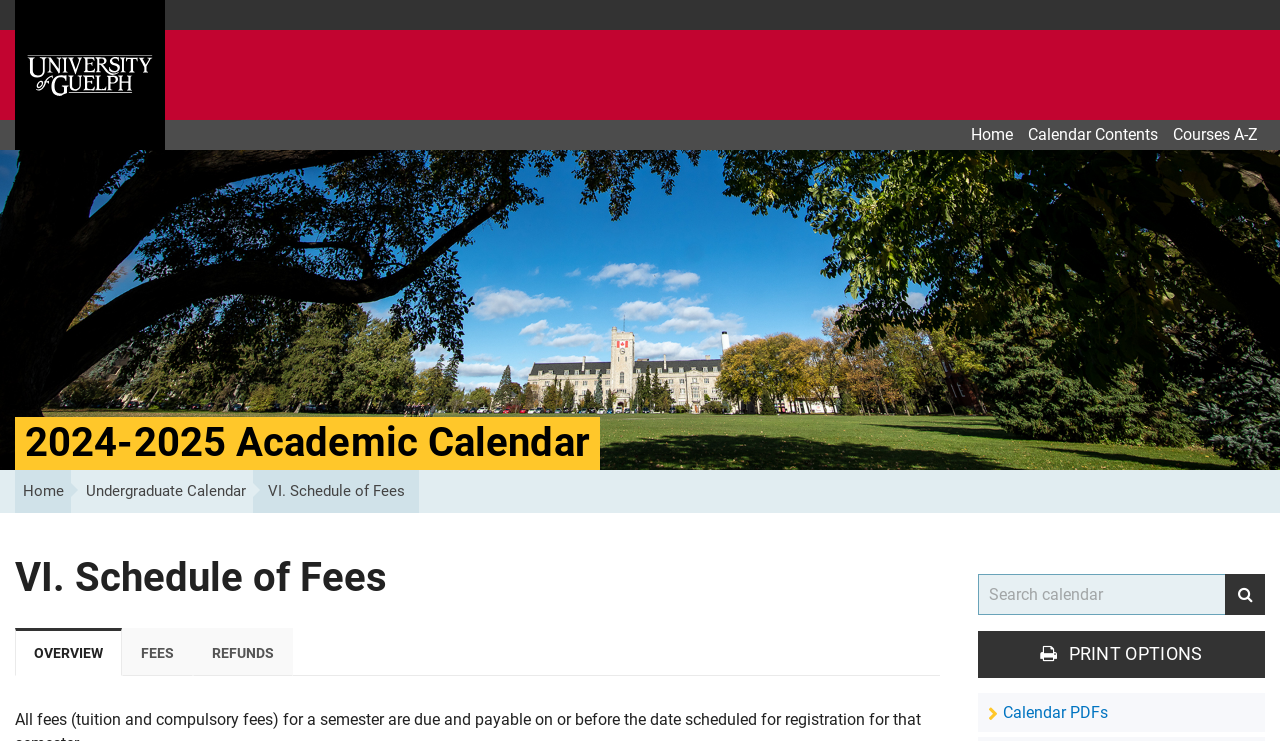Describe all visible elements and their arrangement on the webpage.

The webpage is about the Schedule of Fees for the University of Guelph's 2024-2025 Academic Calendar. At the top left, there is a link to the University of Guelph's homepage, accompanied by an image of the university's logo. 

Below the university's logo, there is a secondary navigation menu with three links: Home, Calendar Contents, and Courses A-Z. 

The main content of the page is divided into sections. The first section is a heading that displays the title "2024-2025 Academic Calendar". 

Below the heading, there is a breadcrumbs navigation menu that shows the current page's location within the website. The breadcrumbs menu consists of three links: Home, Undergraduate Calendar, and VI. Schedule of Fees. 

Following the breadcrumbs menu, there is a header section that contains the title "VI. Schedule of Fees" again. 

Below the header, there are page content tabs that allow users to switch between different sections of the page. The tabs are labeled as OVERVIEW, FEES, and REFUNDS, with the OVERVIEW tab selected by default. 

On the right side of the page, there is a search function that allows users to search the calendar. The search function consists of a text box and a submit search button. 

Below the search function, there is a button labeled "PRINT OPTIONS" that opens a print dialog. Next to the print options button, there is a link to Calendar PDFs.